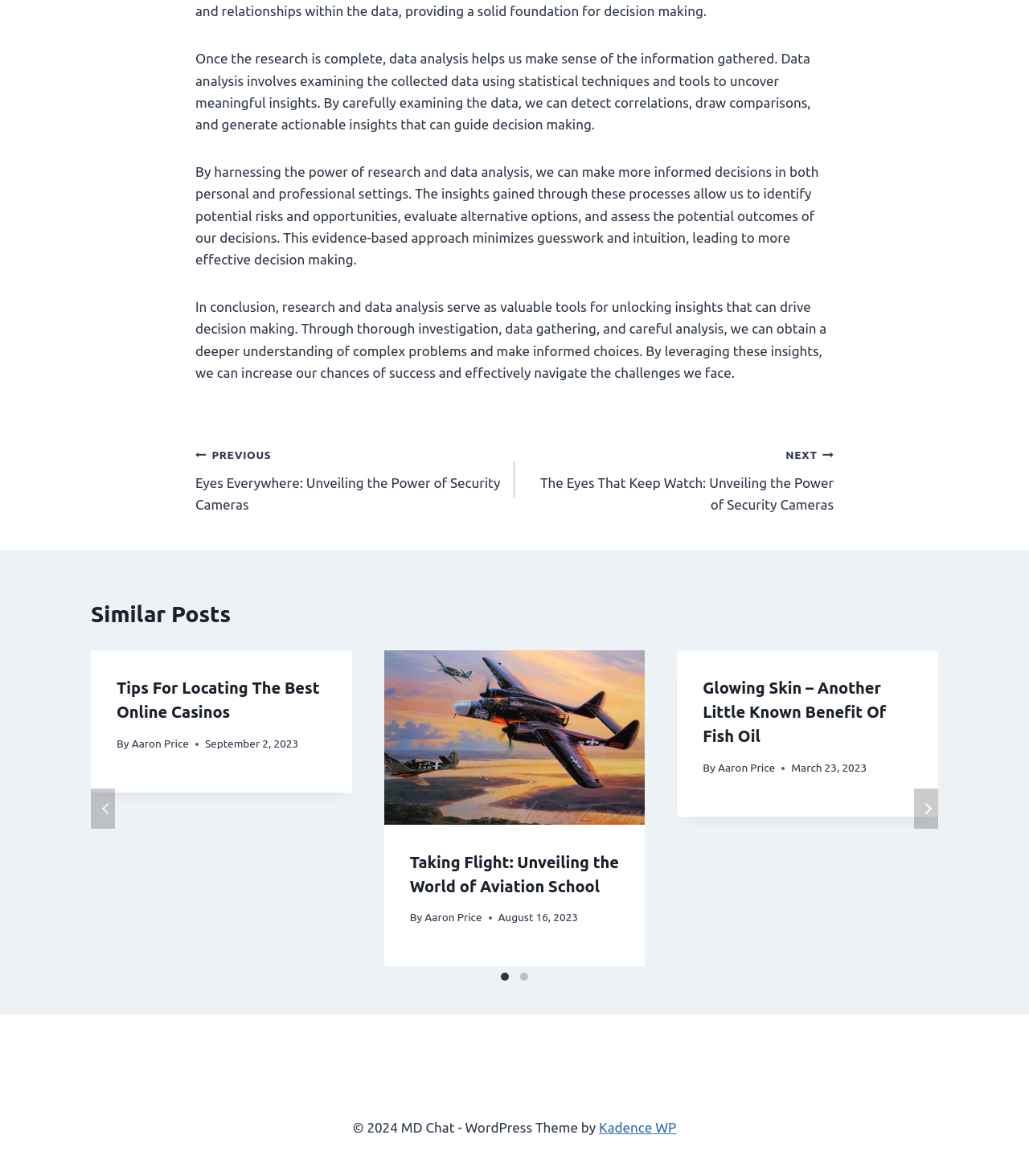Predict the bounding box coordinates of the area that should be clicked to accomplish the following instruction: "Click on the 'PREVIOUS Eyes Everywhere: Unveiling the Power of Security Cameras' link". The bounding box coordinates should consist of four float numbers between 0 and 1, i.e., [left, top, right, bottom].

[0.19, 0.377, 0.5, 0.438]